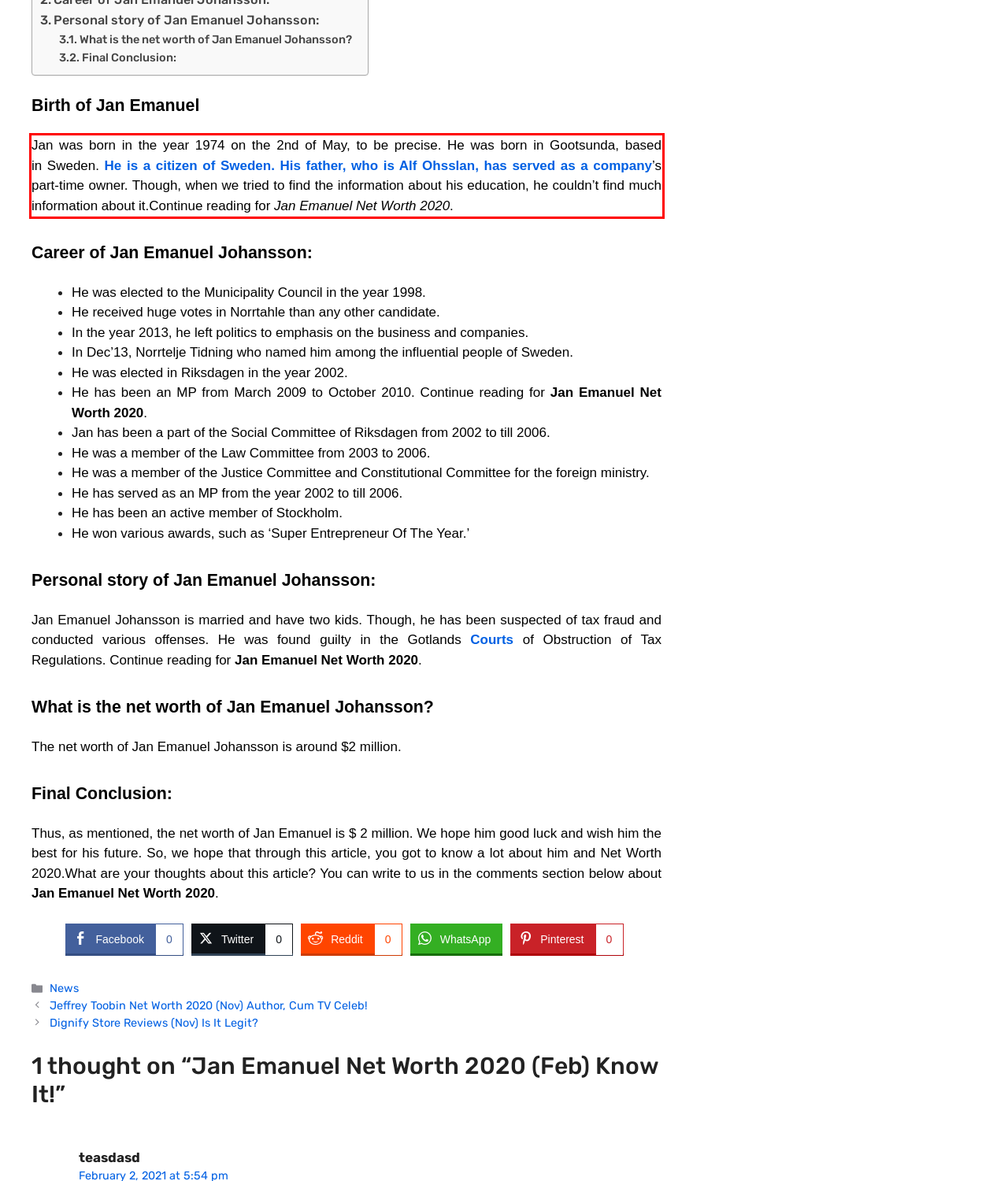Please look at the webpage screenshot and extract the text enclosed by the red bounding box.

Jan was born in the year 1974 on the 2nd of May, to be precise. He was born in Gootsunda, based in Sweden. He is a citizen of Sweden. His father, who is Alf Ohsslan, has served as a company’s part-time owner. Though, when we tried to find the information about his education, he couldn’t find much information about it.Continue reading for Jan Emanuel Net Worth 2020.